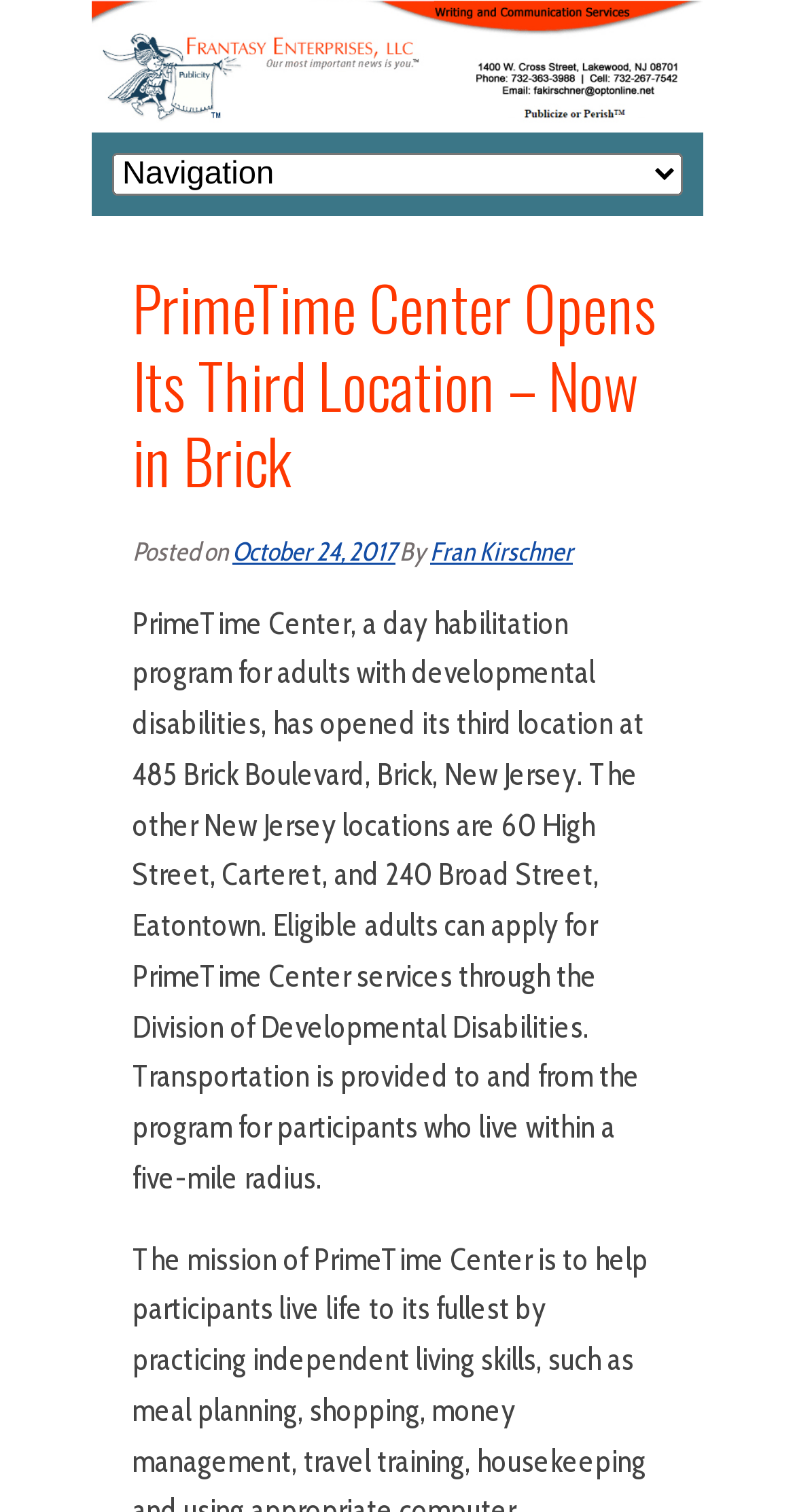Please provide a comprehensive answer to the question based on the screenshot: What is the radius for transportation provided by PrimeTime Center?

According to the webpage, transportation is provided to and from the program for participants who live within a five-mile radius.